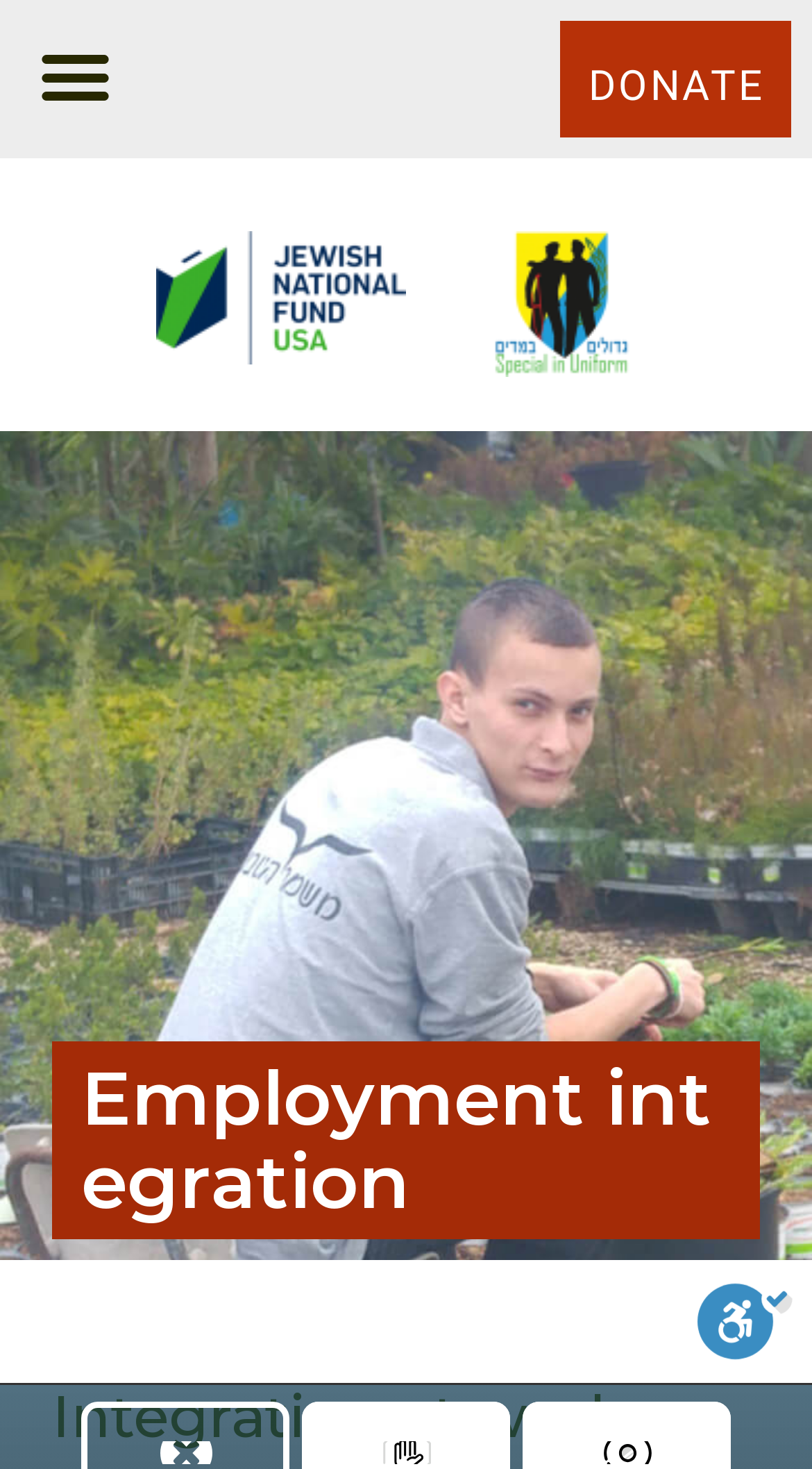Provide the bounding box coordinates of the UI element that matches the description: ".afill:#FFF;ESC".

[0.859, 0.874, 0.976, 0.943]